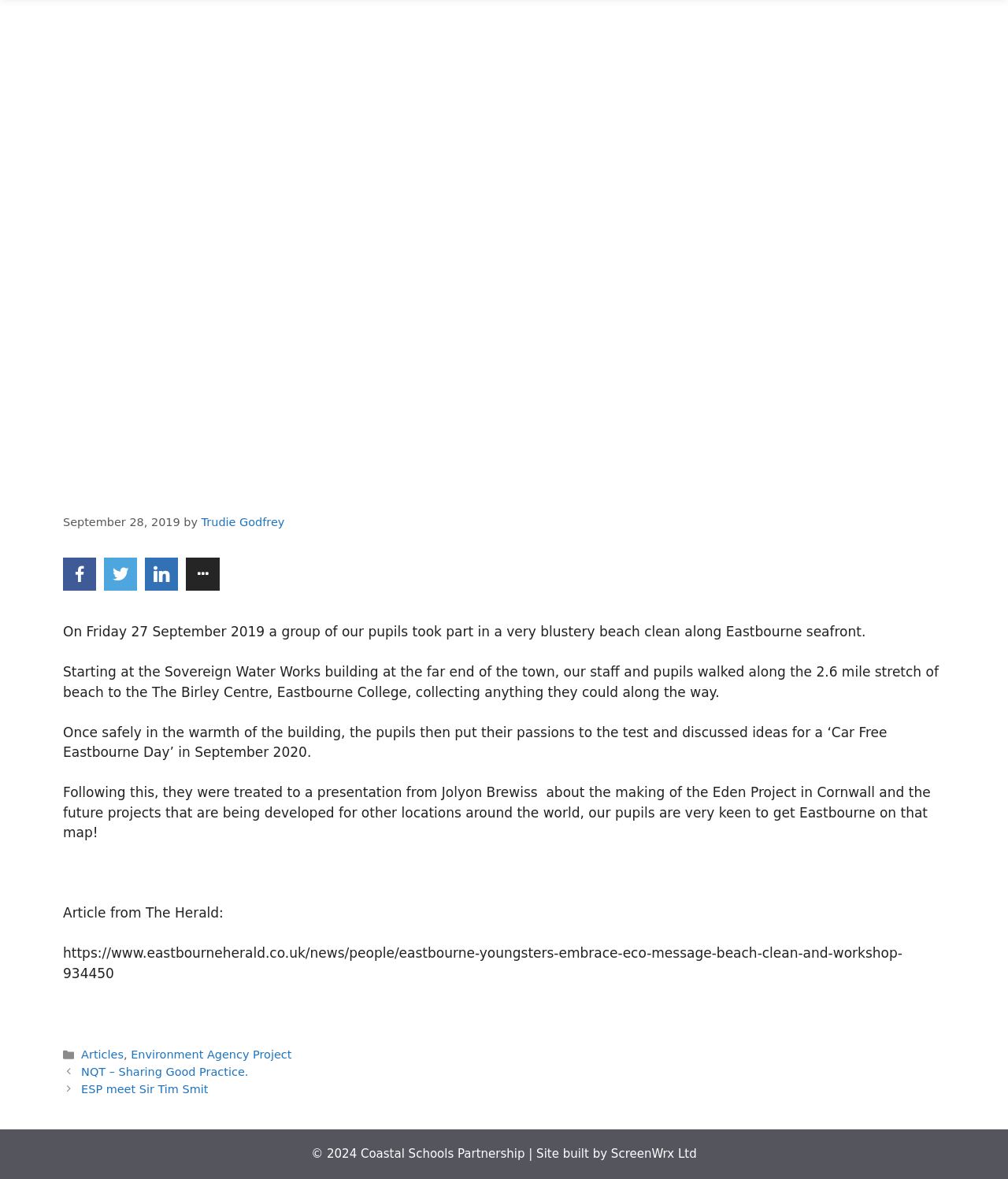Can you give a detailed response to the following question using the information from the image? What is the name of the company that built the website?

The name of the company can be found at the bottom of the webpage, which states '© 2024 Coastal Schools Partnership | Site built by ScreenWrx Ltd'